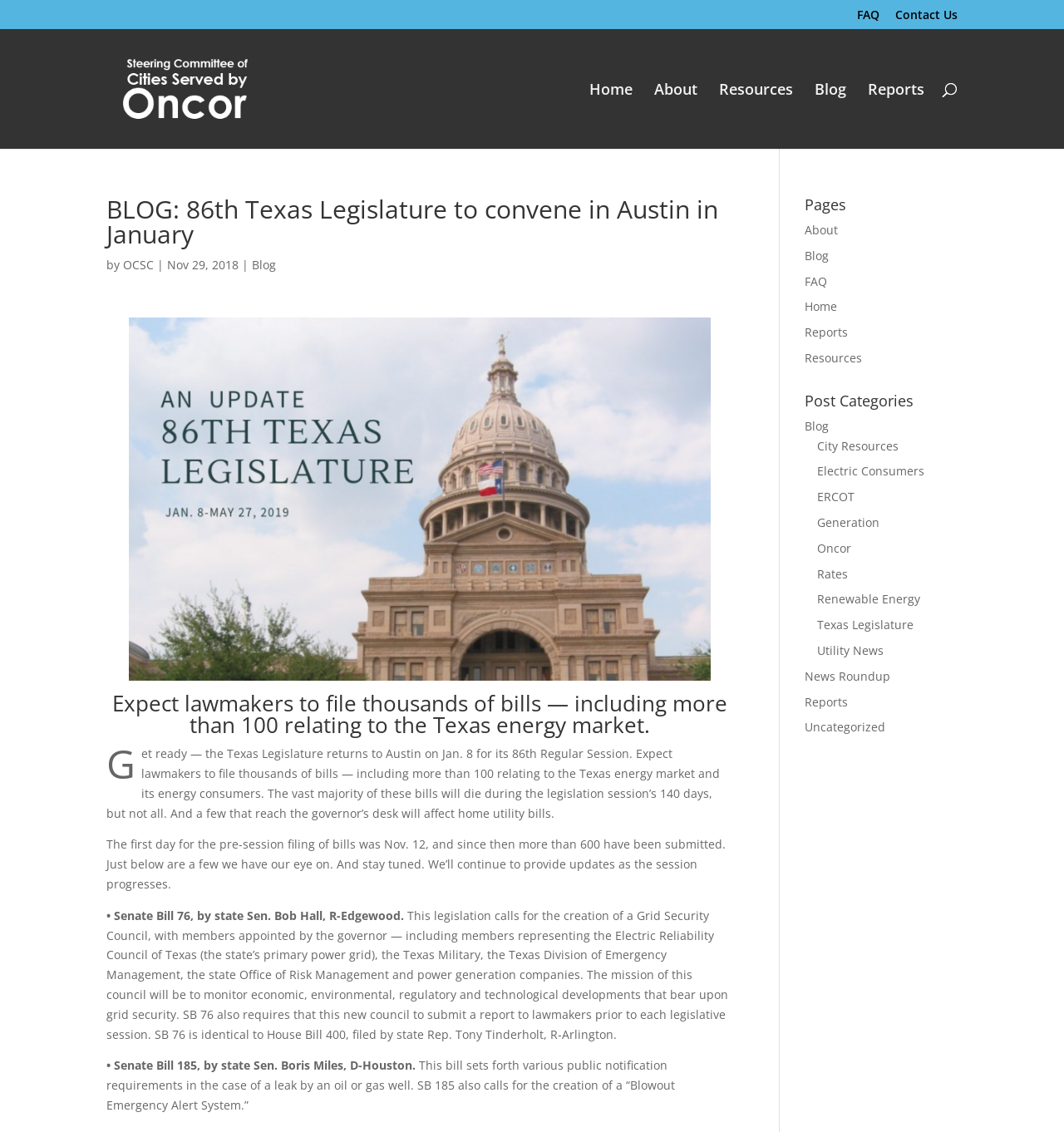Produce a meticulous description of the webpage.

This webpage appears to be a blog post from the 86th Texas Legislature, focusing on the upcoming legislative session in Austin. At the top of the page, there are several links to other sections of the website, including "FAQ", "Contact Us", and "Cities Served by Oncor", which is accompanied by an image. Below these links, there is a search bar that spans most of the width of the page.

The main content of the page is divided into several sections. The first section is a heading that reads "BLOG: 86th Texas Legislature to convene in Austin in January - Cities Served by Oncor". Below this heading, there is a subheading that reads "Expect lawmakers to file thousands of bills — including more than 100 relating to the Texas energy market and its energy consumers." This subheading is followed by a block of text that discusses the upcoming legislative session and the bills that will be filed.

The text is divided into several paragraphs, with the first paragraph introducing the topic and the subsequent paragraphs discussing specific bills that have been filed. These bills include Senate Bill 76, which calls for the creation of a Grid Security Council, and Senate Bill 185, which sets forth public notification requirements in the case of a leak by an oil or gas well.

To the right of the main content, there are several headings and links, including "Pages", "Post Categories", and links to other sections of the website, such as "About", "Blog", and "Reports". There are also links to specific categories, such as "Electric Consumers", "ERCOT", and "Renewable Energy".

Overall, the webpage appears to be a informative blog post that provides an overview of the upcoming legislative session and specific bills that will be discussed.